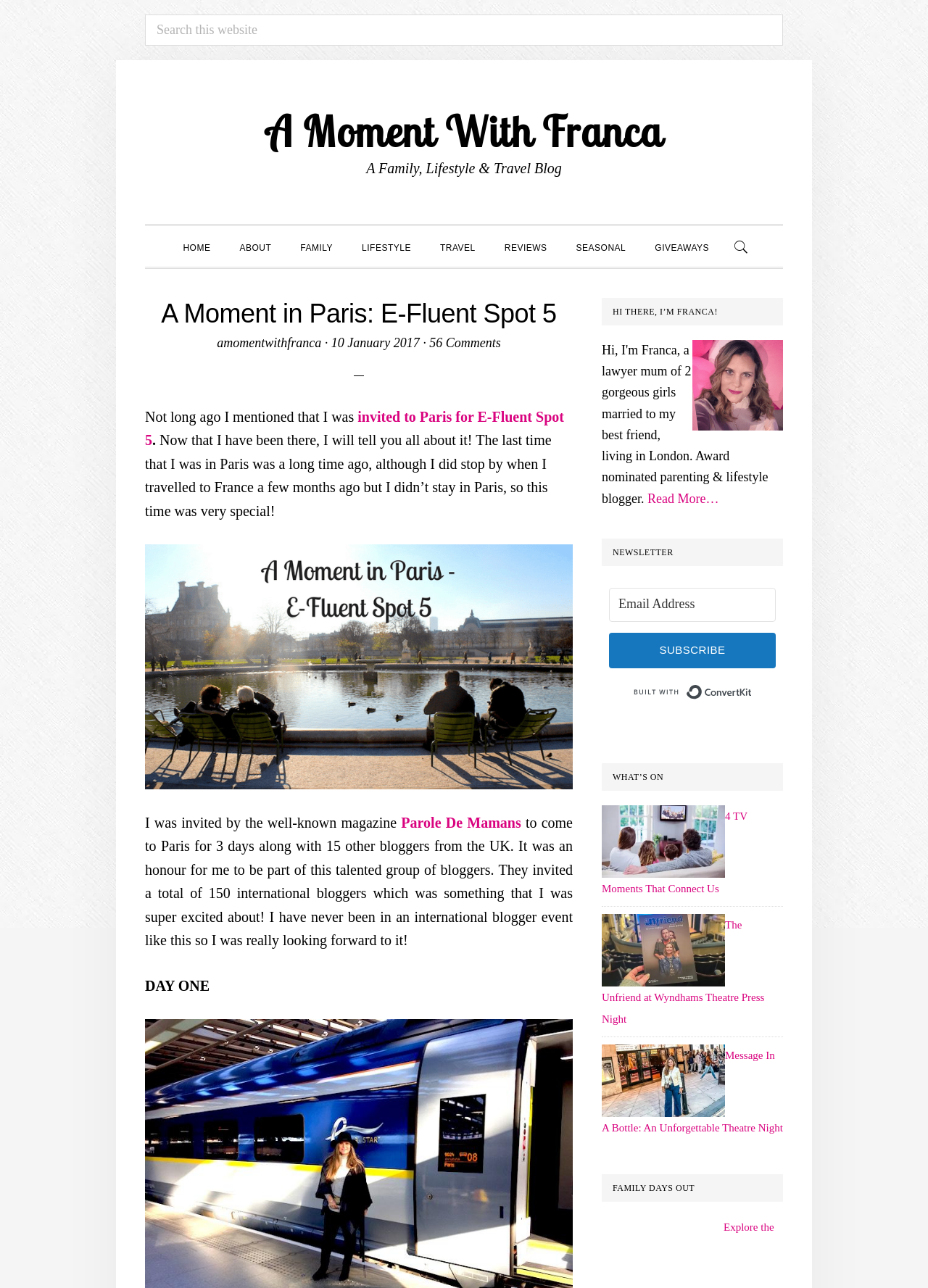Please locate the bounding box coordinates of the element that should be clicked to complete the given instruction: "Read more about A Moment in Paris: E-Fluent Spot 5".

[0.698, 0.381, 0.775, 0.393]